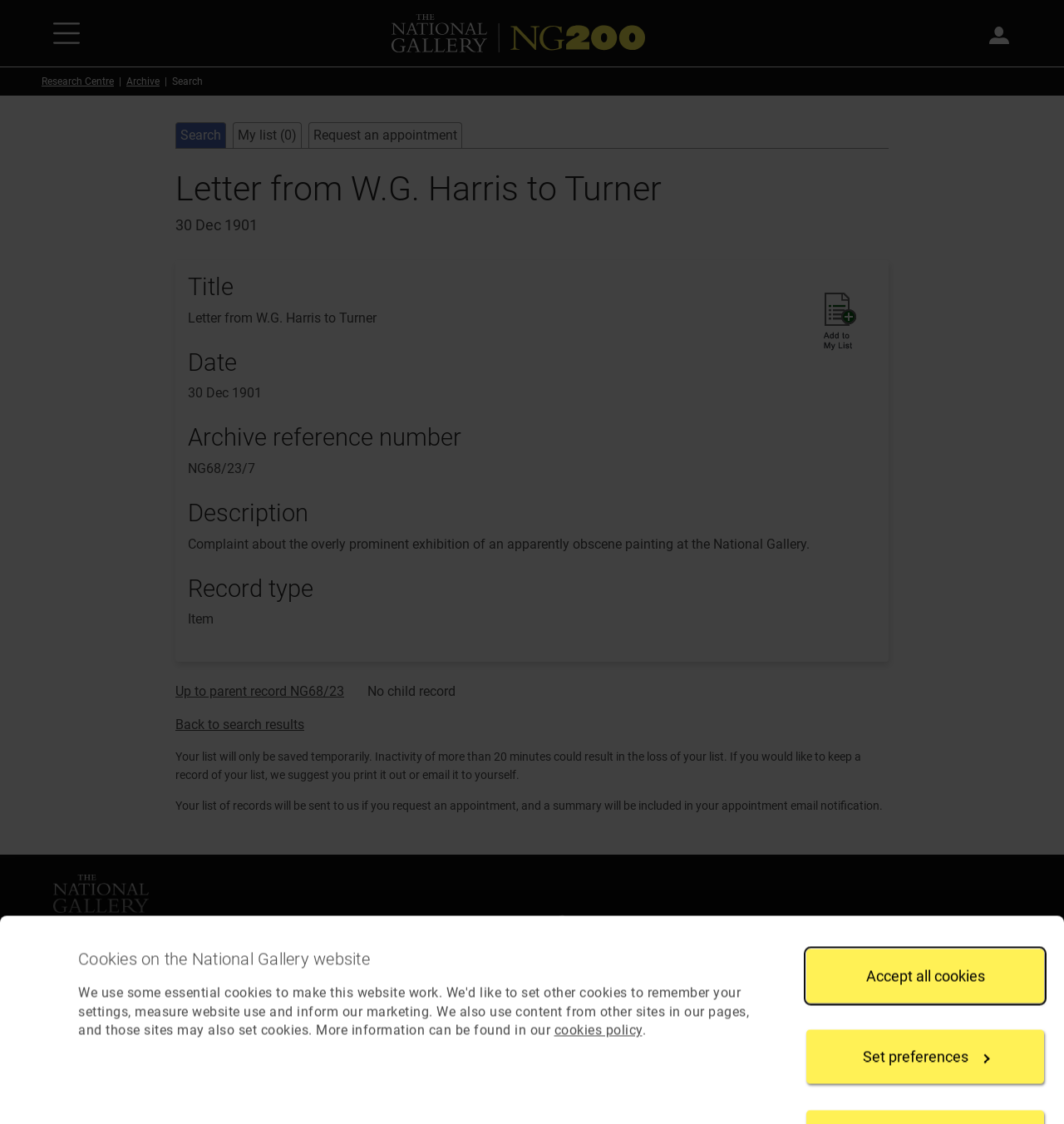Please find and report the bounding box coordinates of the element to click in order to perform the following action: "Subscribe to the newsletter". The coordinates should be expressed as four float numbers between 0 and 1, in the format [left, top, right, bottom].

None